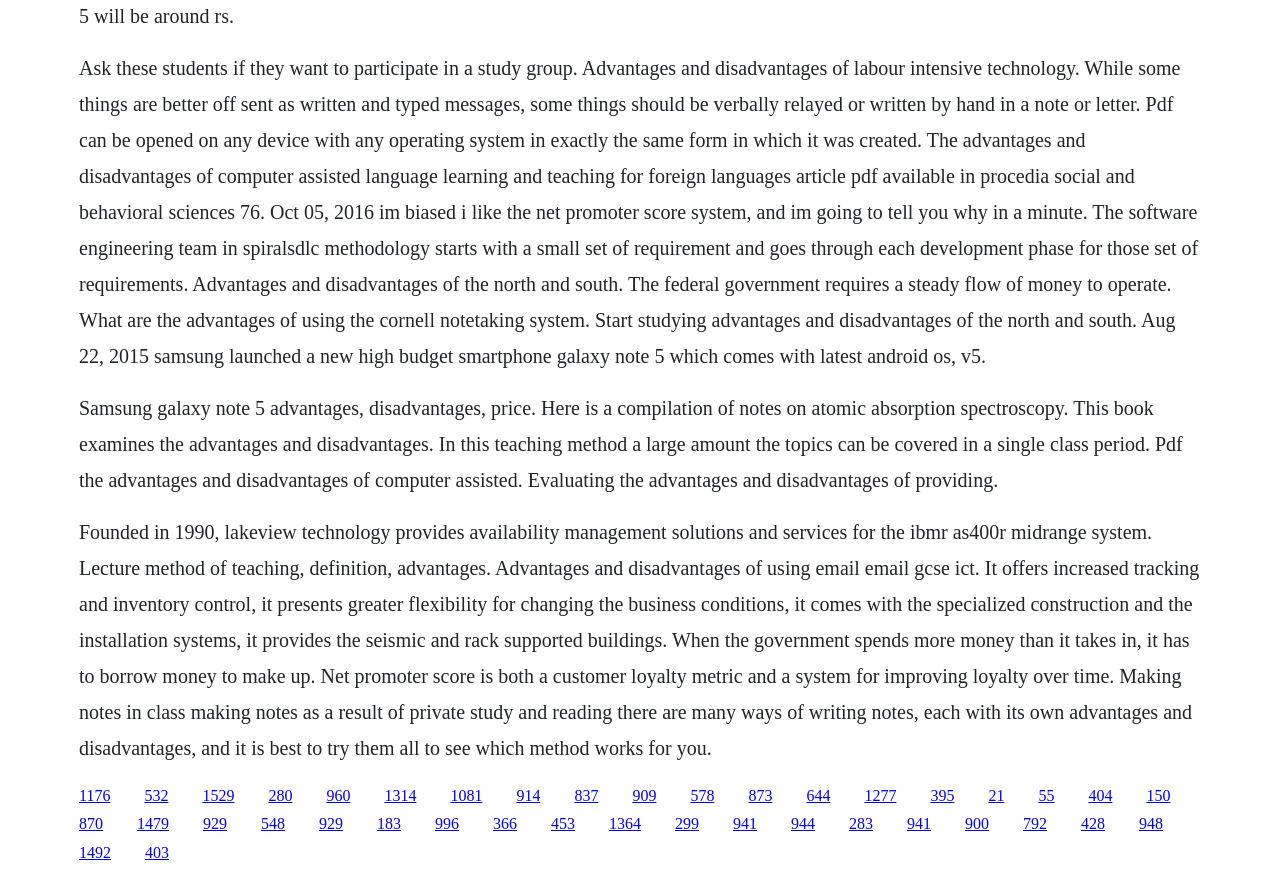What is the company mentioned that provides availability management solutions?
Please analyze the image and answer the question with as much detail as possible.

The text block mentions 'Founded in 1990, Lakeview Technology provides availability management solutions and services for the ibm r as400r midrange system.' which indicates that the company mentioned is Lakeview Technology.